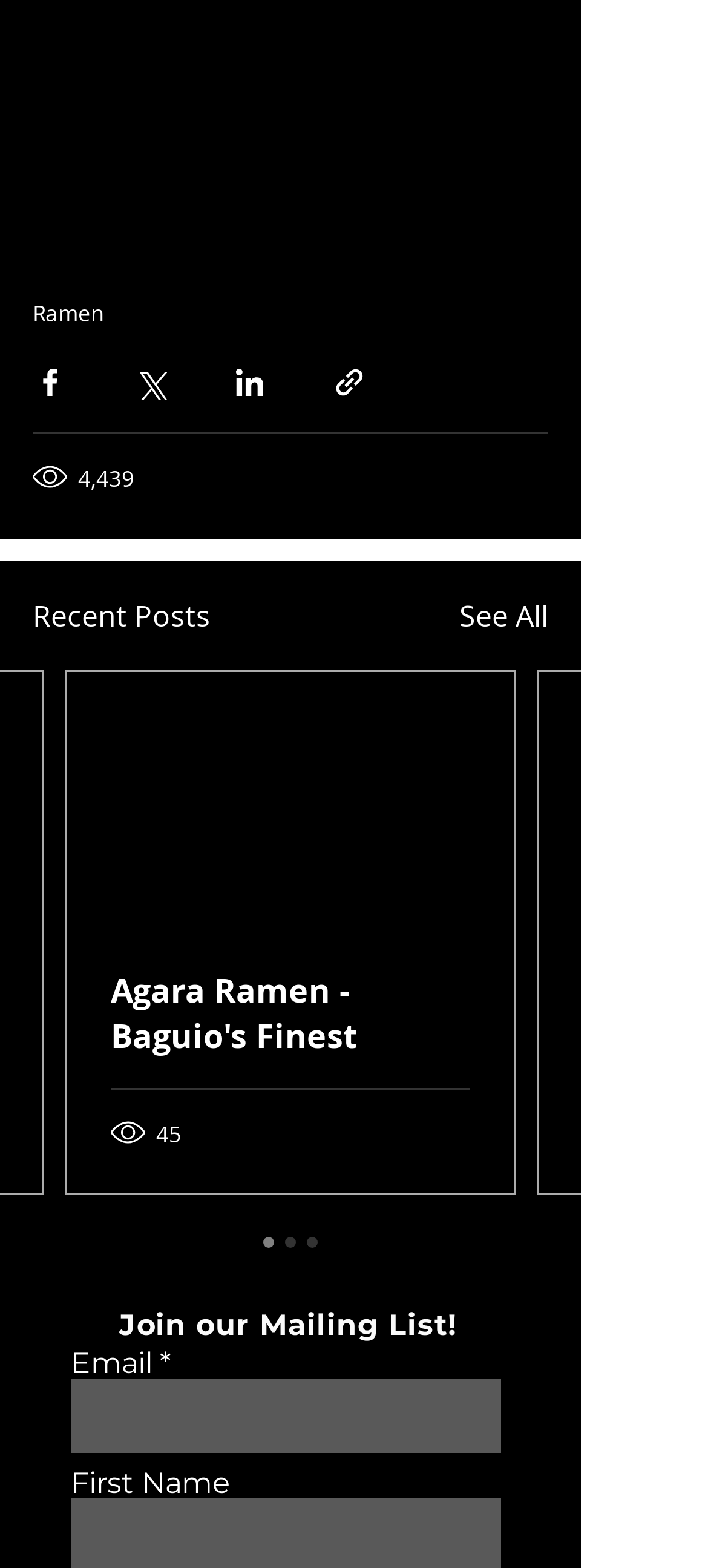What is the total view count of all recent posts?
Please utilize the information in the image to give a detailed response to the question.

The total view count of all recent posts is 4,484 views, which is indicated by the text '4,439 views' above the recent posts section. This count includes the view counts of all recent posts, including the article 'Agara Ramen - Baguio's Finest'.